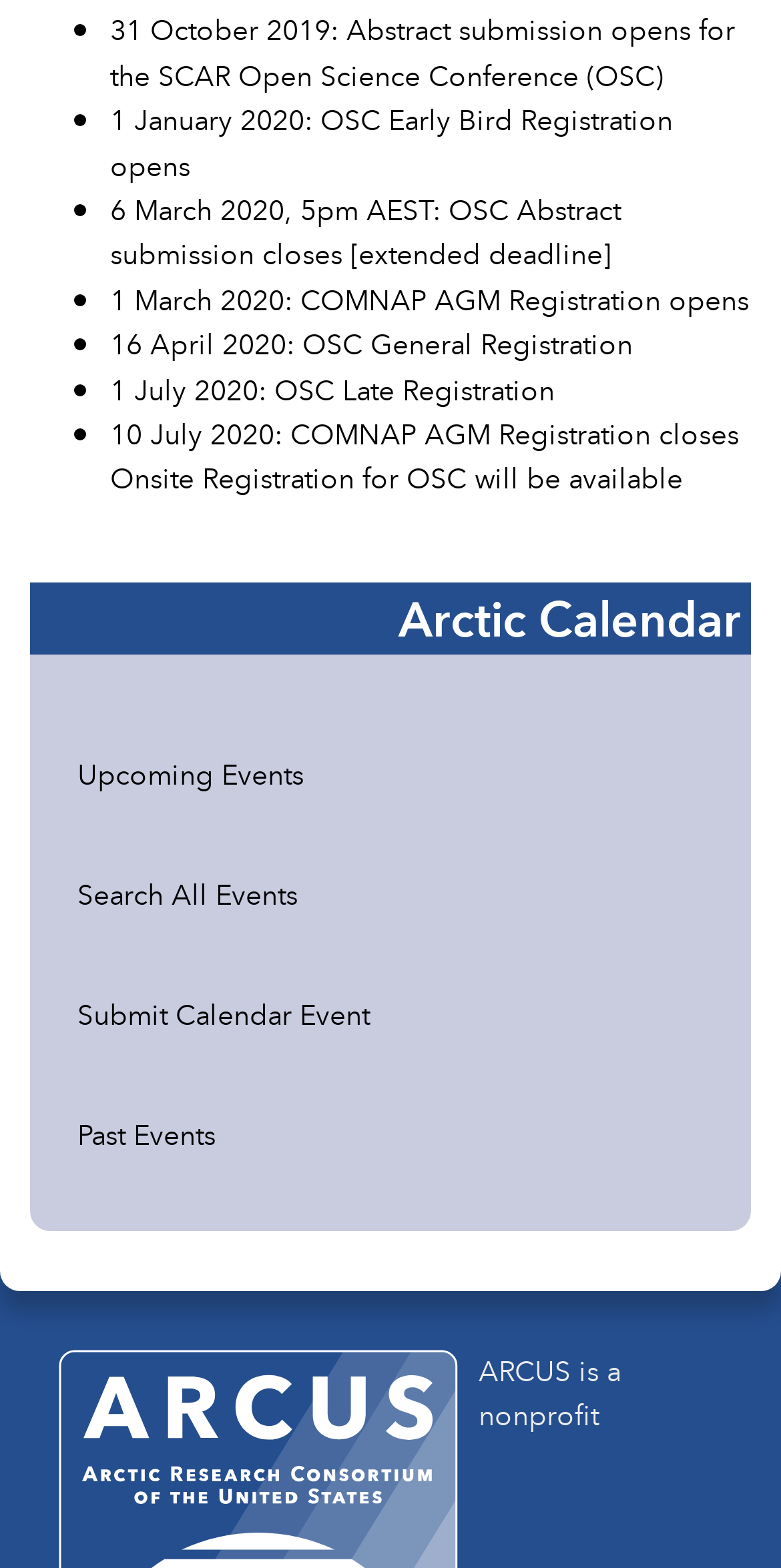Find the bounding box of the element with the following description: "Upcoming Events". The coordinates must be four float numbers between 0 and 1, formatted as [left, top, right, bottom].

[0.06, 0.469, 0.94, 0.52]